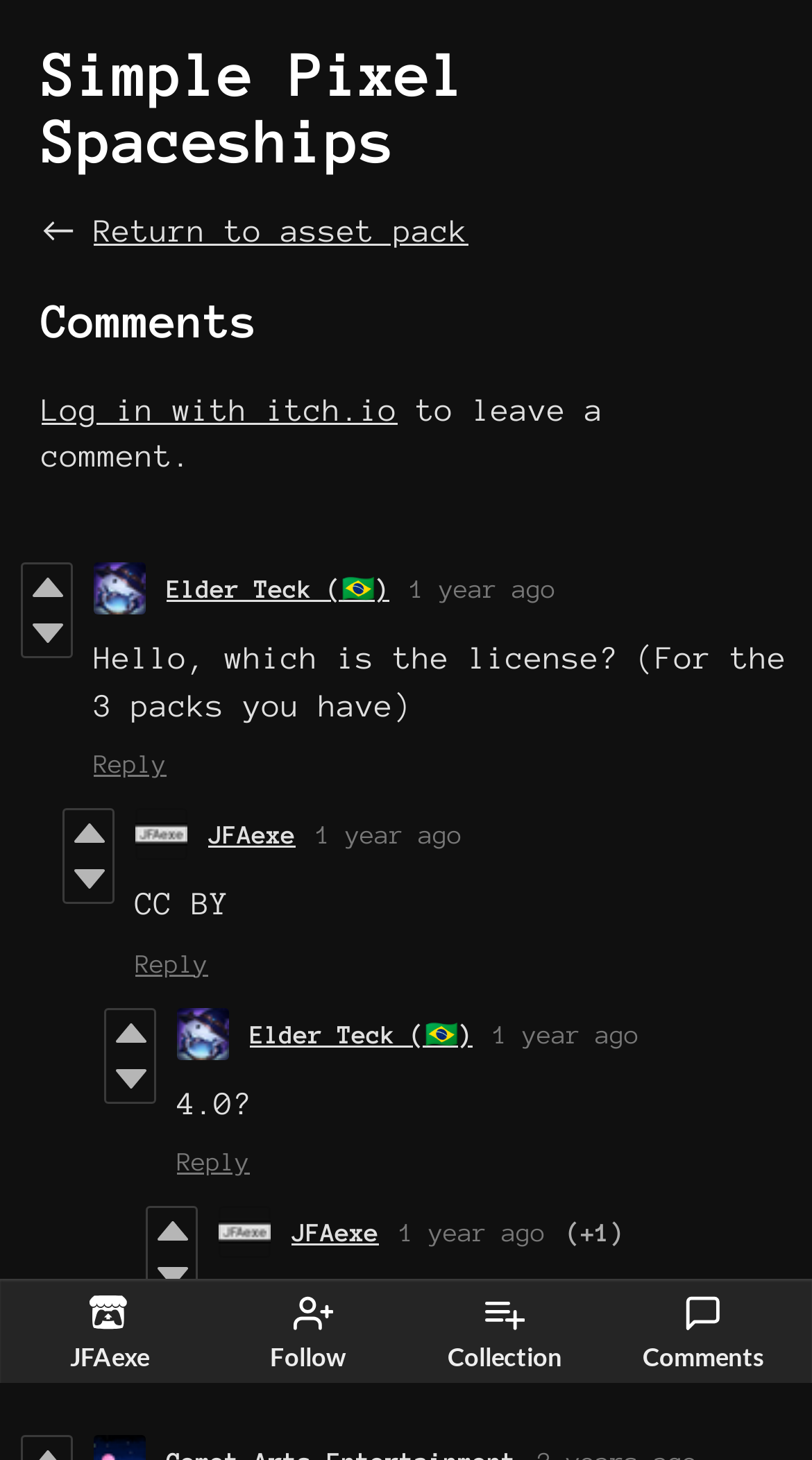Provide the bounding box coordinates of the HTML element described by the text: "App Developers in New York".

None